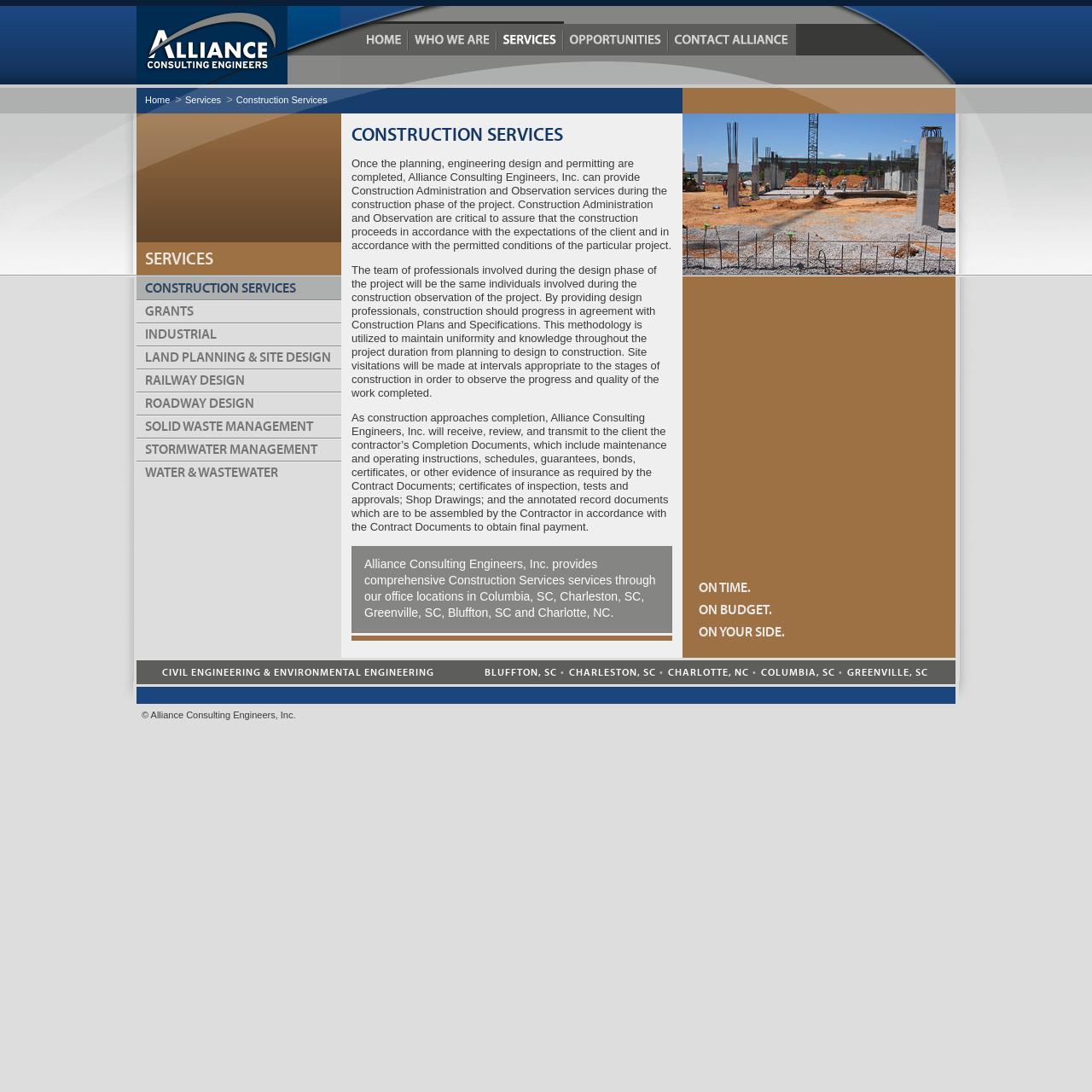Provide a comprehensive caption for the webpage.

The webpage is about Alliance Consulting Engineers, Inc. and their Construction Administration and Observation services. At the top left corner, there is the company's logo, an image with a link to the homepage. Next to it, there are navigation links to different sections of the website, including Home, Who We Are, Services, Opportunities, and Contact.

Below the navigation links, there is a section with a heading "CONSTRUCTION SERVICES" and a subheading "SERVICES". This section contains a list of links to different services offered by the company, including Construction Services, Grants, Industrial, Land Planning & Site Design, Railway Design, Roadway Design, Solid Waste Management, Stormwater Management, and Water & Wastewater.

To the right of the services list, there is an image with an example of Construction Services. Below the image, there is a paragraph of text describing the Construction Administration and Observation services provided by the company. The text explains that the company can provide these services during the construction phase of a project to ensure that the construction proceeds in accordance with the client's expectations and permitted conditions.

Below the descriptive text, there are three paragraphs explaining the methodology and process of the Construction Administration and Observation services. The first paragraph explains that the same team of professionals involved in the design phase will be involved in the construction observation to ensure uniformity and knowledge throughout the project. The second paragraph describes the site visitations and observation of the progress and quality of the work completed. The third paragraph explains the process of receiving, reviewing, and transmitting completion documents to the client.

Further down the page, there is a section with the company's office locations listed, including Columbia, SC, Charleston, SC, Greenville, SC, Bluffton, SC, and Charlotte, NC. Below this section, there are three short phrases "ON TIME.", "ON BUDGET.", and "ON YOUR SIDE." with a civil engineering and environmental engineering tagline. The page ends with a copyright notice at the bottom left corner.